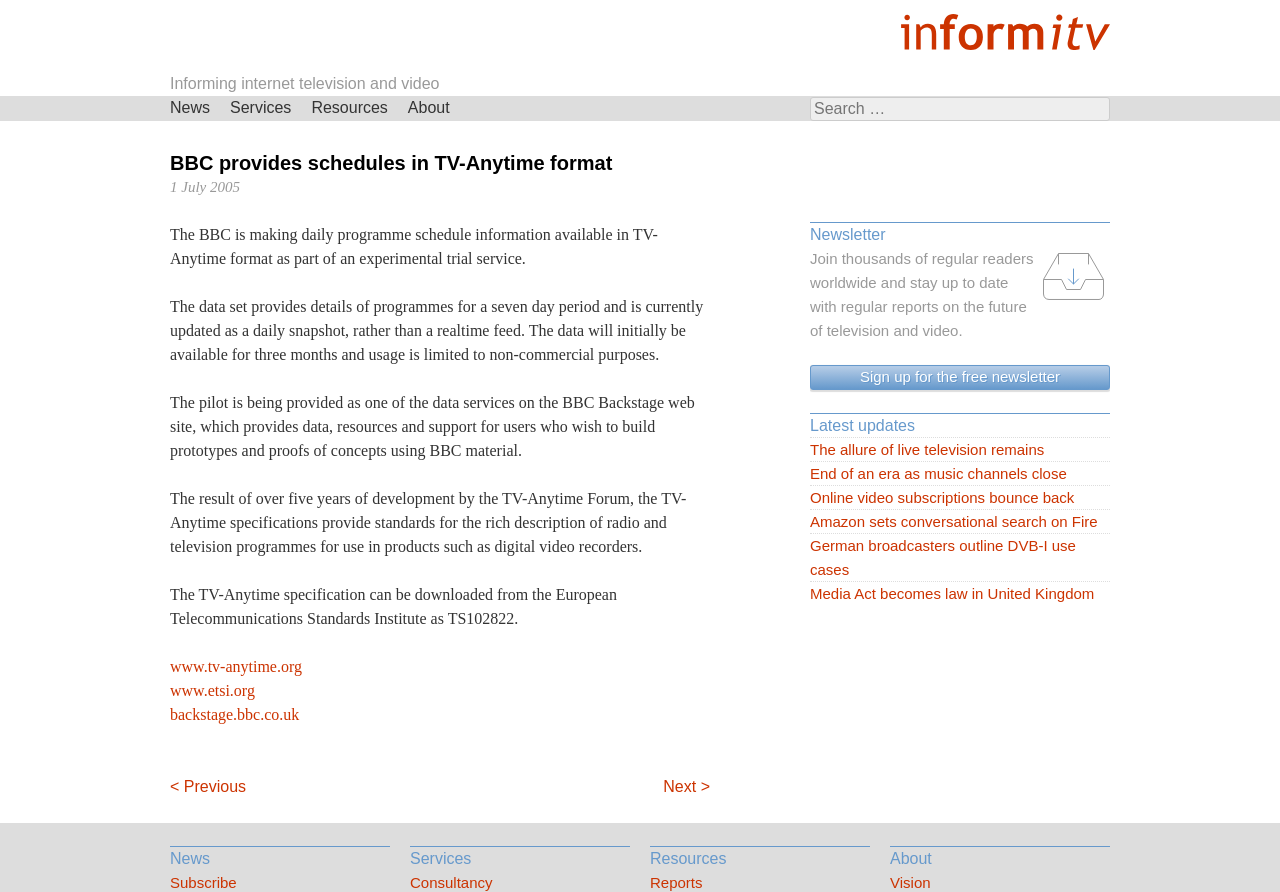Can you extract the primary headline text from the webpage?

Informing internet television and video